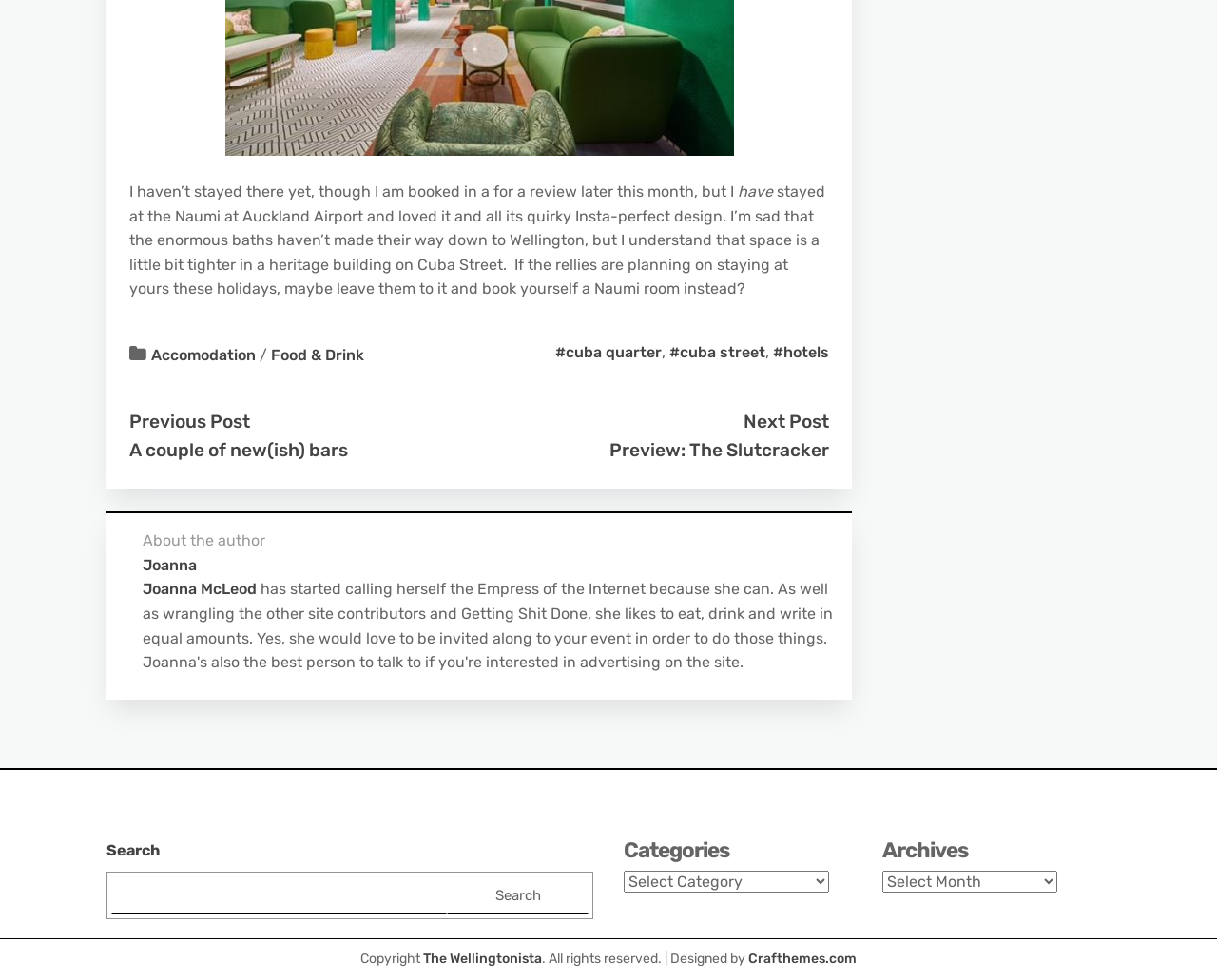Answer the question in a single word or phrase:
What is the location of the Naumi hotel mentioned?

Cuba Street